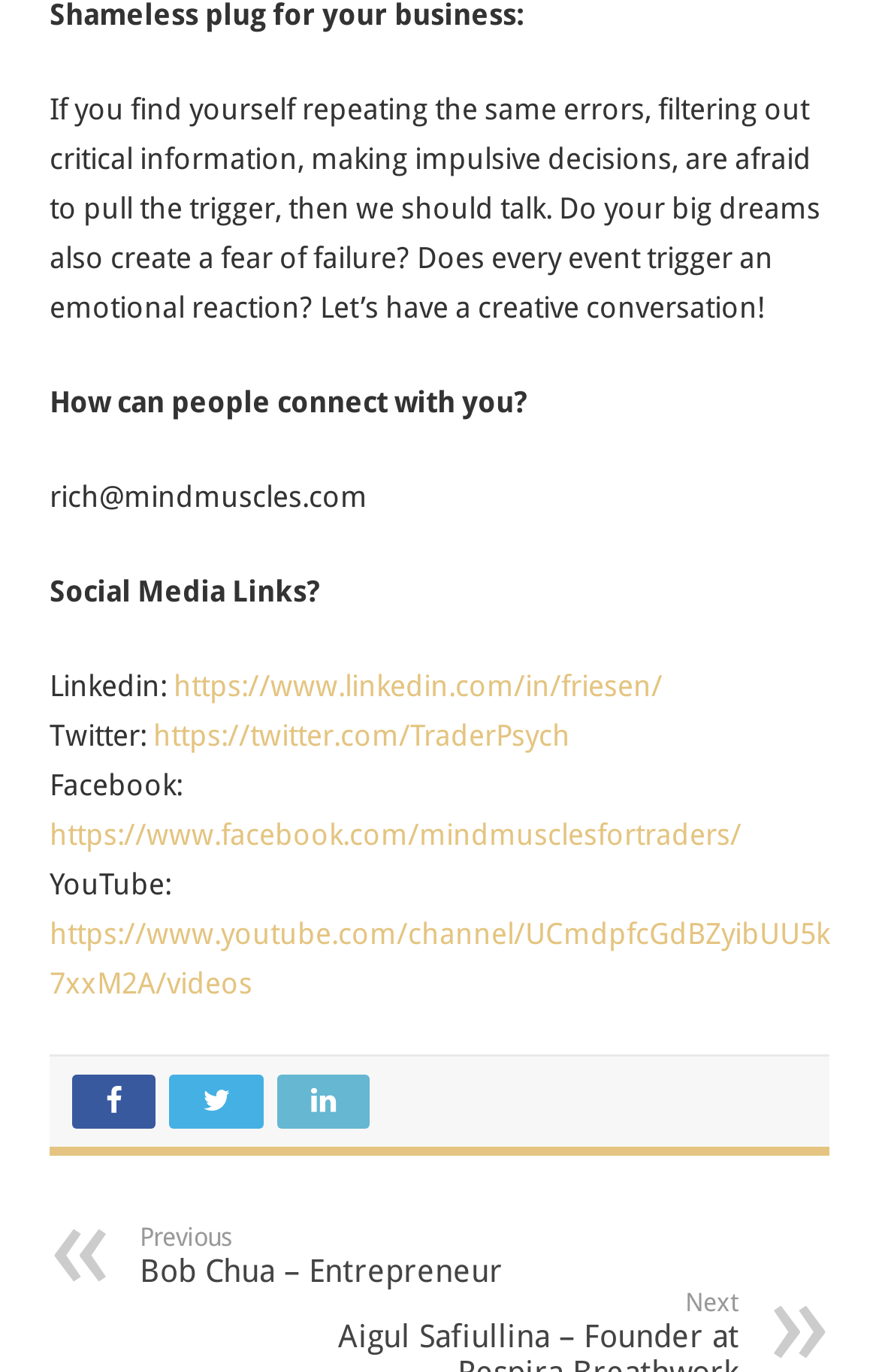Find the bounding box of the UI element described as follows: "https://www.linkedin.com/in/friesen/".

[0.197, 0.487, 0.754, 0.512]